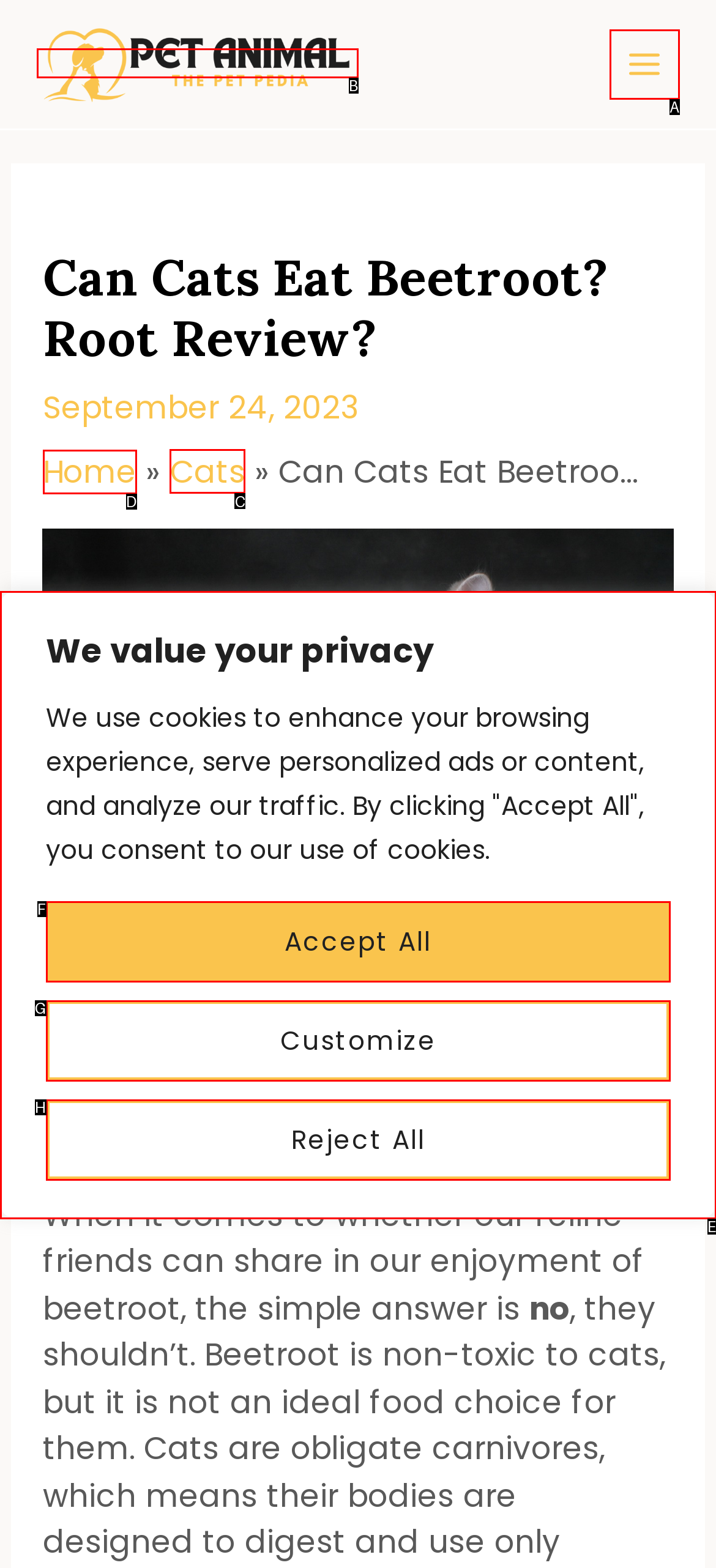Which UI element's letter should be clicked to achieve the task: click the Home link
Provide the letter of the correct choice directly.

D